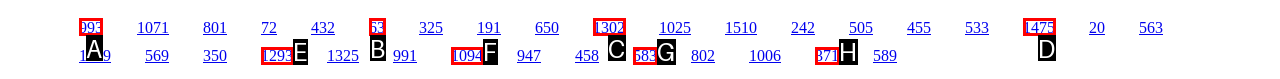Given the instruction: click the first link, which HTML element should you click on?
Answer with the letter that corresponds to the correct option from the choices available.

A